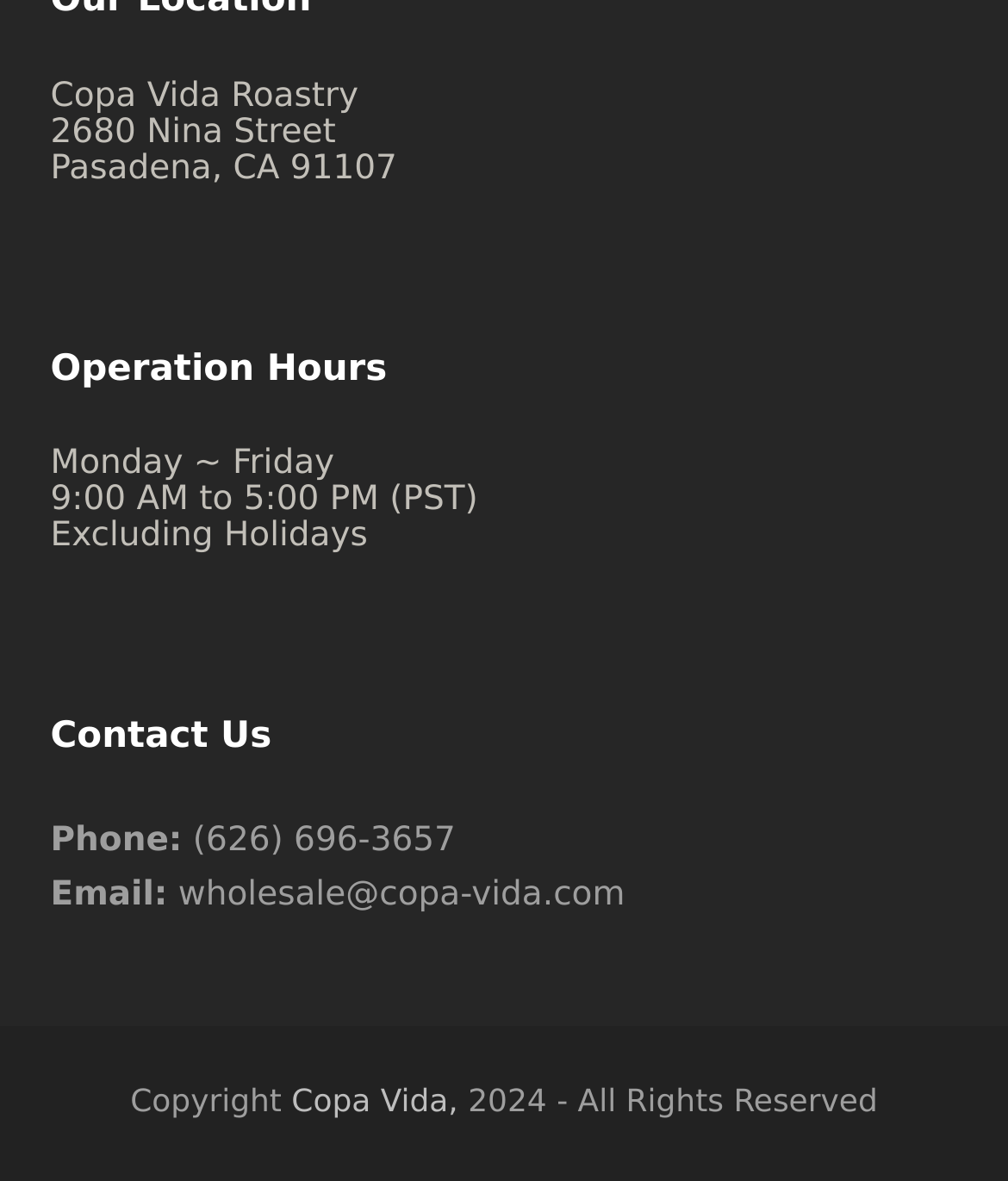What are the operation hours of the coffee roastery?
Use the image to answer the question with a single word or phrase.

9:00 AM to 5:00 PM (PST)